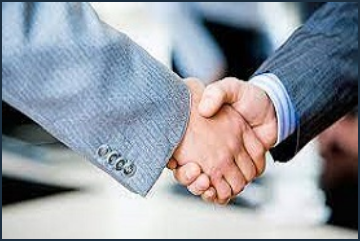Please provide a detailed answer to the question below based on the screenshot: 
What does the handshake convey?

The handshake between the two individuals conveys trust, mutual respect, and the initiation of a potential joint venture or business relationship, which is essential in a professional business setting.